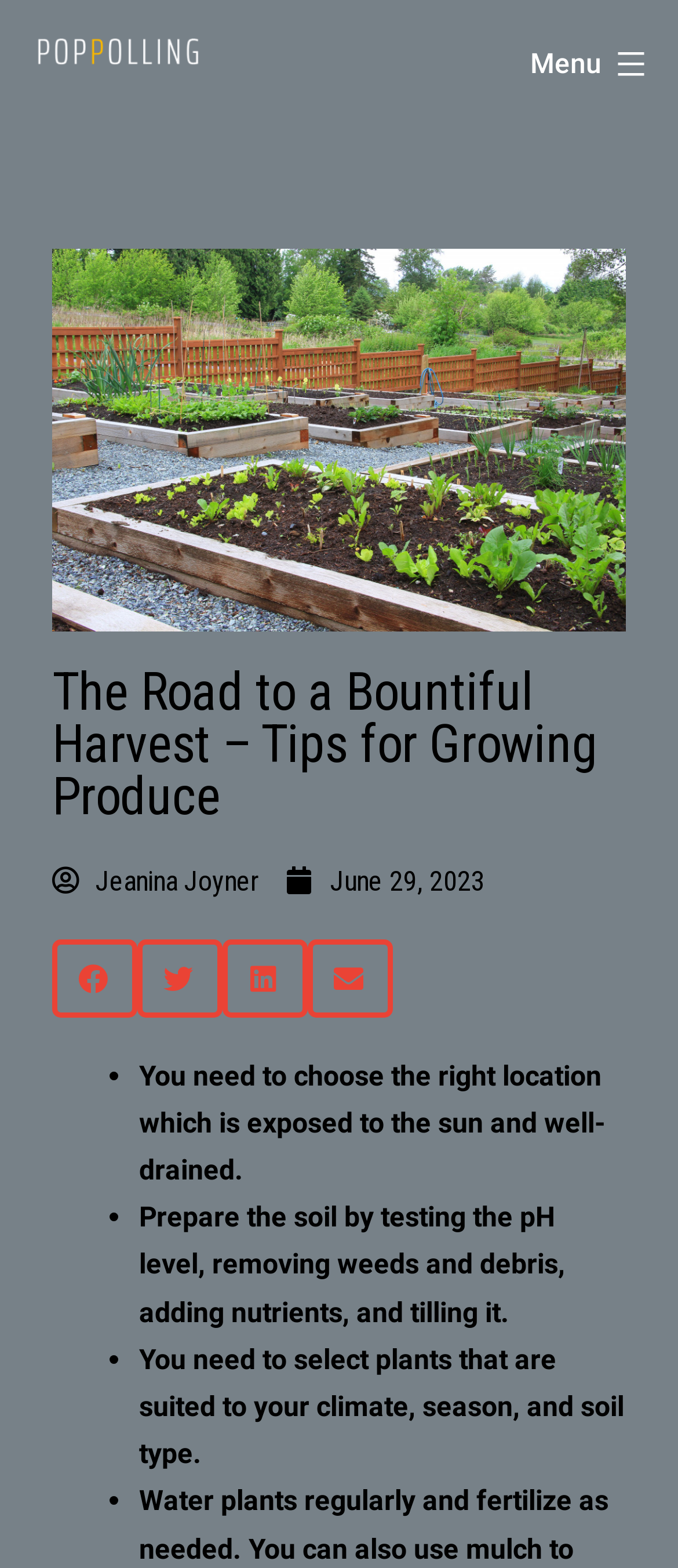Bounding box coordinates are specified in the format (top-left x, top-left y, bottom-right x, bottom-right y). All values are floating point numbers bounded between 0 and 1. Please provide the bounding box coordinate of the region this sentence describes: aria-label="Share on linkedin"

[0.328, 0.599, 0.454, 0.649]